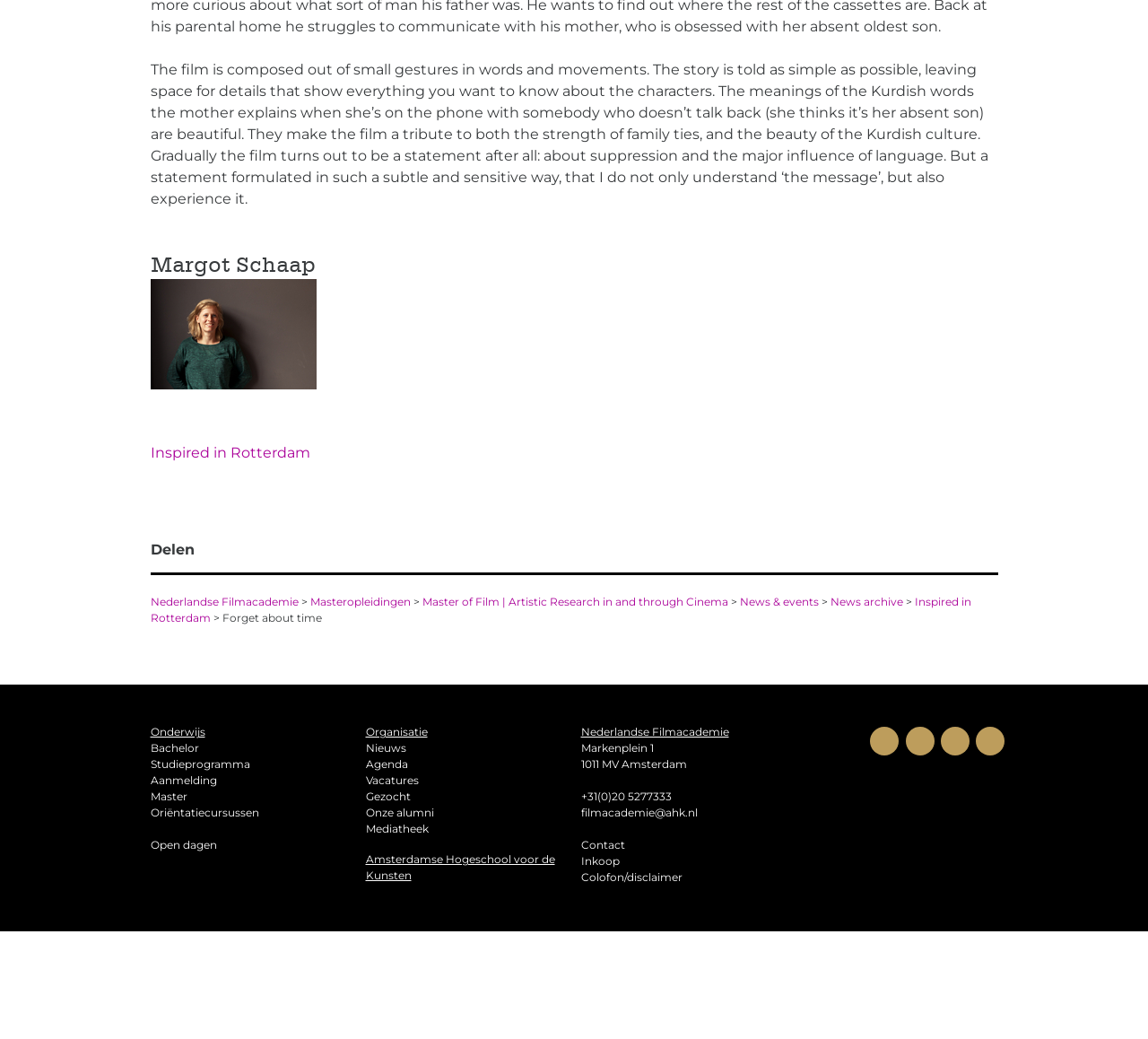Kindly determine the bounding box coordinates of the area that needs to be clicked to fulfill this instruction: "Click on the link 'News archive'".

[0.723, 0.572, 0.786, 0.585]